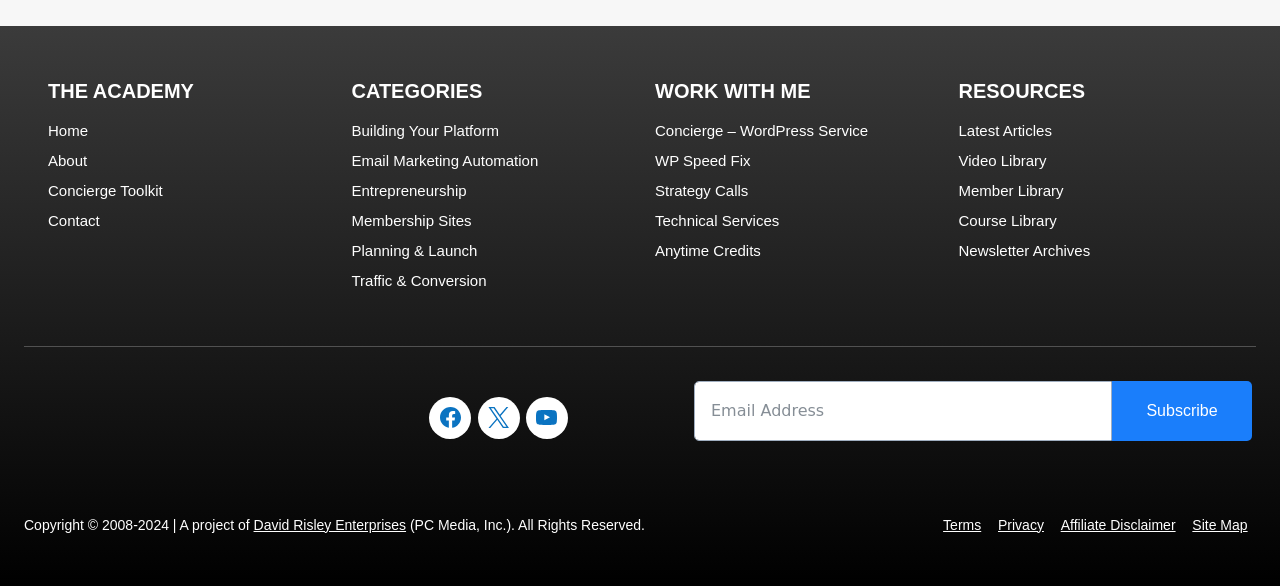How many social media links are provided at the bottom of the webpage?
Refer to the image and provide a one-word or short phrase answer.

3